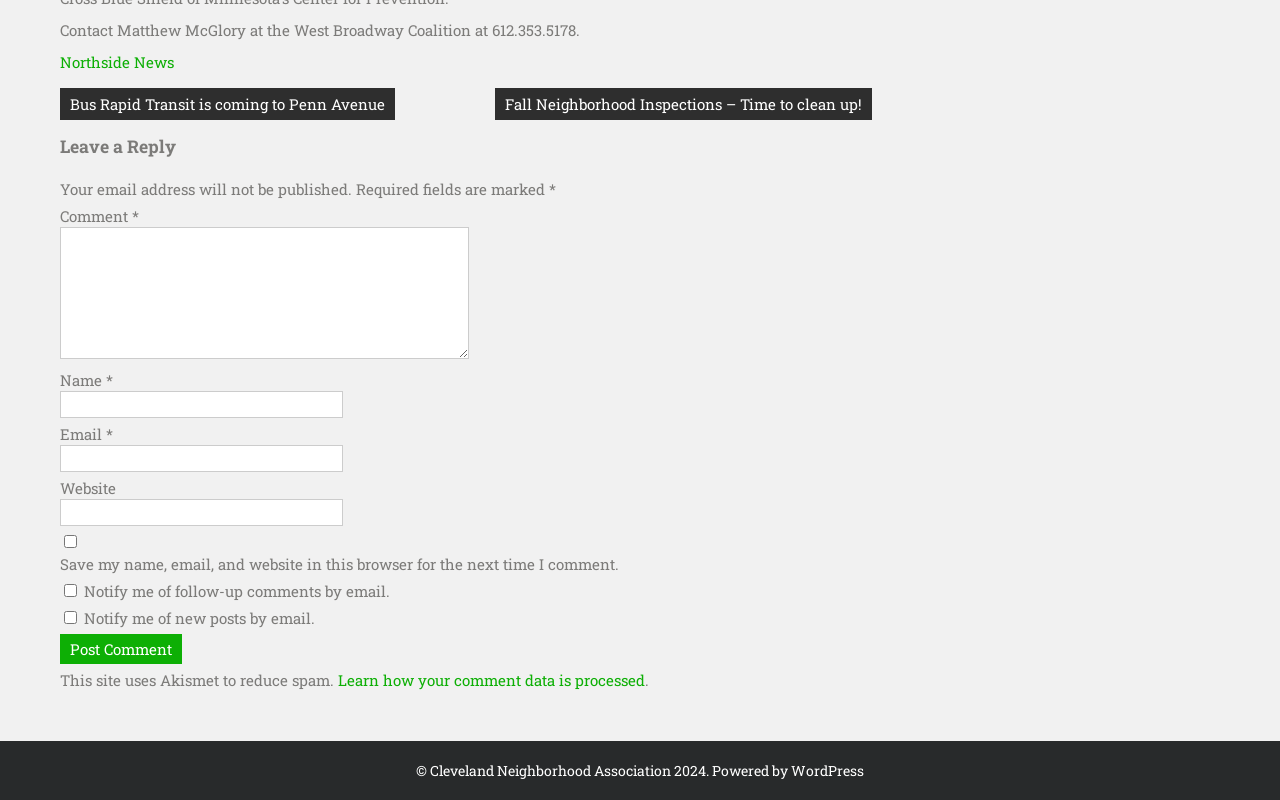What is the contact information for Matthew McGlory?
Offer a detailed and full explanation in response to the question.

The contact information for Matthew McGlory is provided at the top of the webpage, which is 612.353.5178. This is a phone number that can be used to reach out to him.